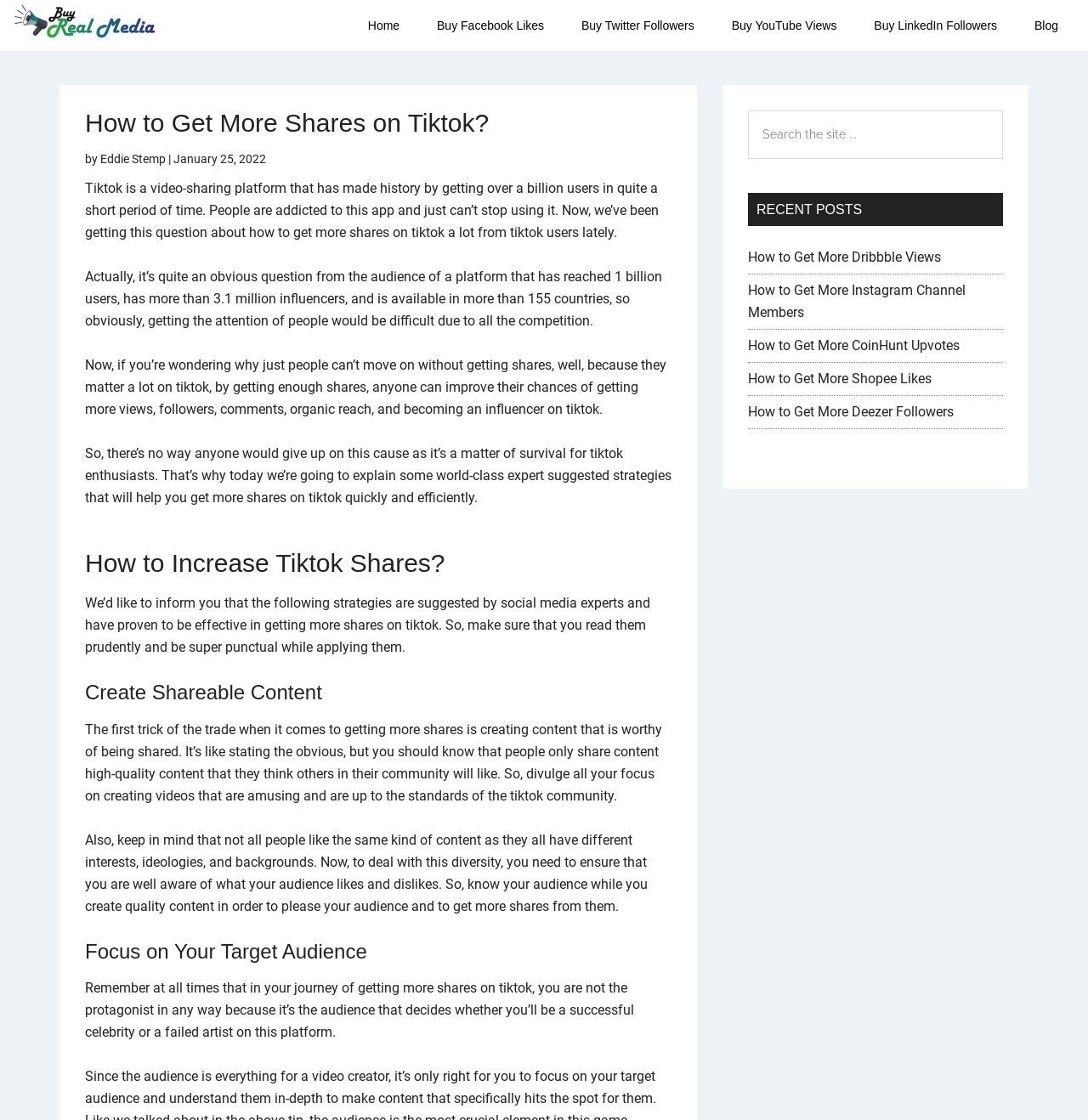Provide an in-depth caption for the webpage.

This webpage is about getting more shares on TikTok, with a focus on providing expert-suggested strategies to increase shares on the platform. At the top, there are several links, including "Skip to main content" and "Skip to primary sidebar", followed by a link to the "Buy Real Media Blog" and a navigation menu with links to "Home", "Buy Facebook Likes", "Buy Twitter Followers", "Buy YouTube Views", "Buy LinkedIn Followers", and "Blog".

Below the navigation menu, there is a header section with a heading "How to Get More Shares on Tiktok?" and a subheading "by Eddie Stemp" with a date "January 25, 2022". The main content of the webpage is divided into sections, each with a heading. The first section explains the importance of getting shares on TikTok, stating that it's a matter of survival for TikTok enthusiasts.

The next section, "How to Increase Tiktok Shares?", provides an introduction to the strategies that will be discussed. The first strategy is "Create Shareable Content", which emphasizes the importance of creating high-quality content that is worthy of being shared. The second strategy is "Focus on Your Target Audience", which stresses the need to know and understand one's audience in order to create content that resonates with them.

To the right of the main content, there is a primary sidebar with a search bar and a list of recent posts, including links to articles on how to get more views on Dribbble, Instagram channel members, CoinHunt upvotes, Shopee likes, and Deezer followers.